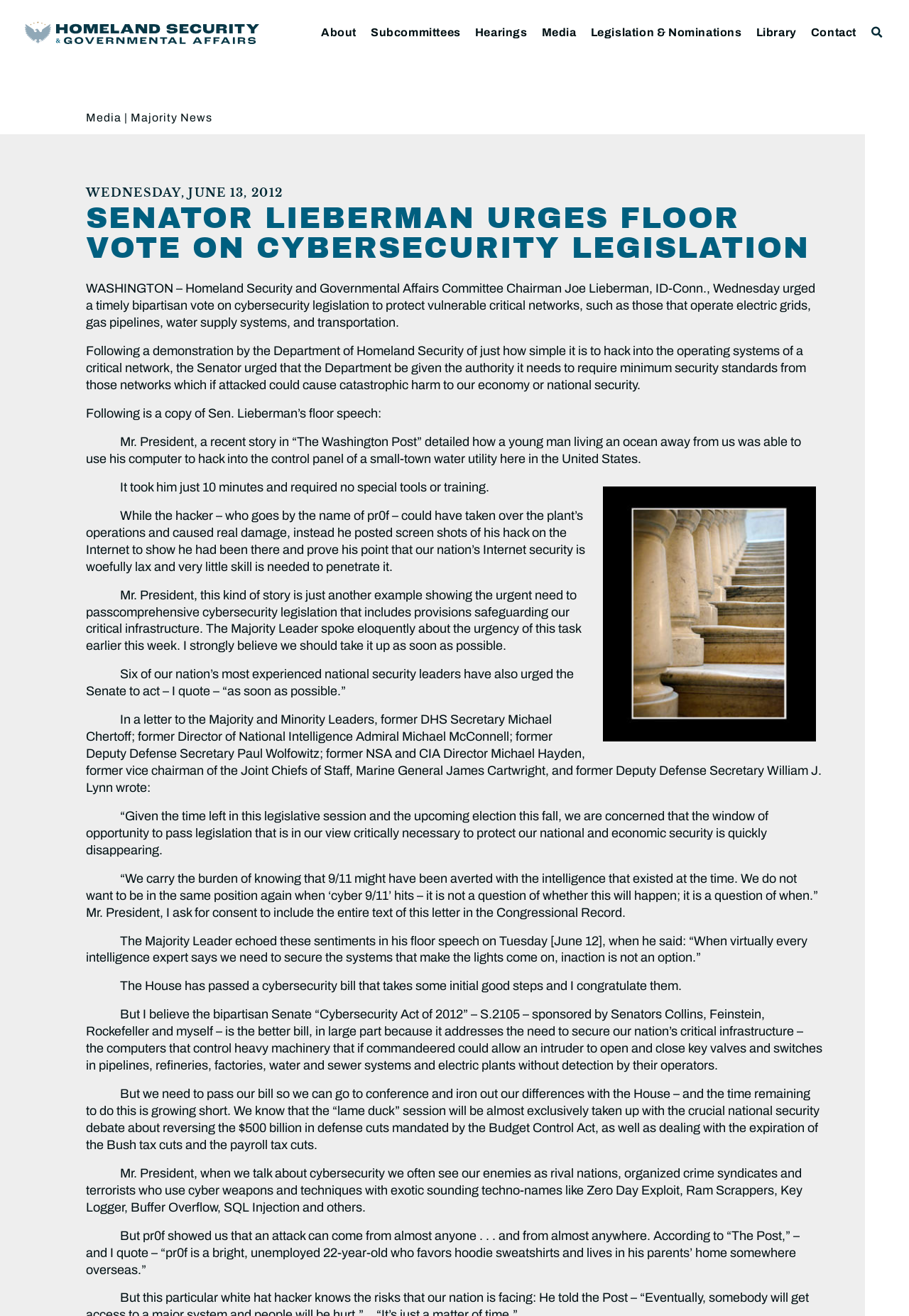Calculate the bounding box coordinates of the UI element given the description: "Search".

[0.95, 0.014, 0.98, 0.035]